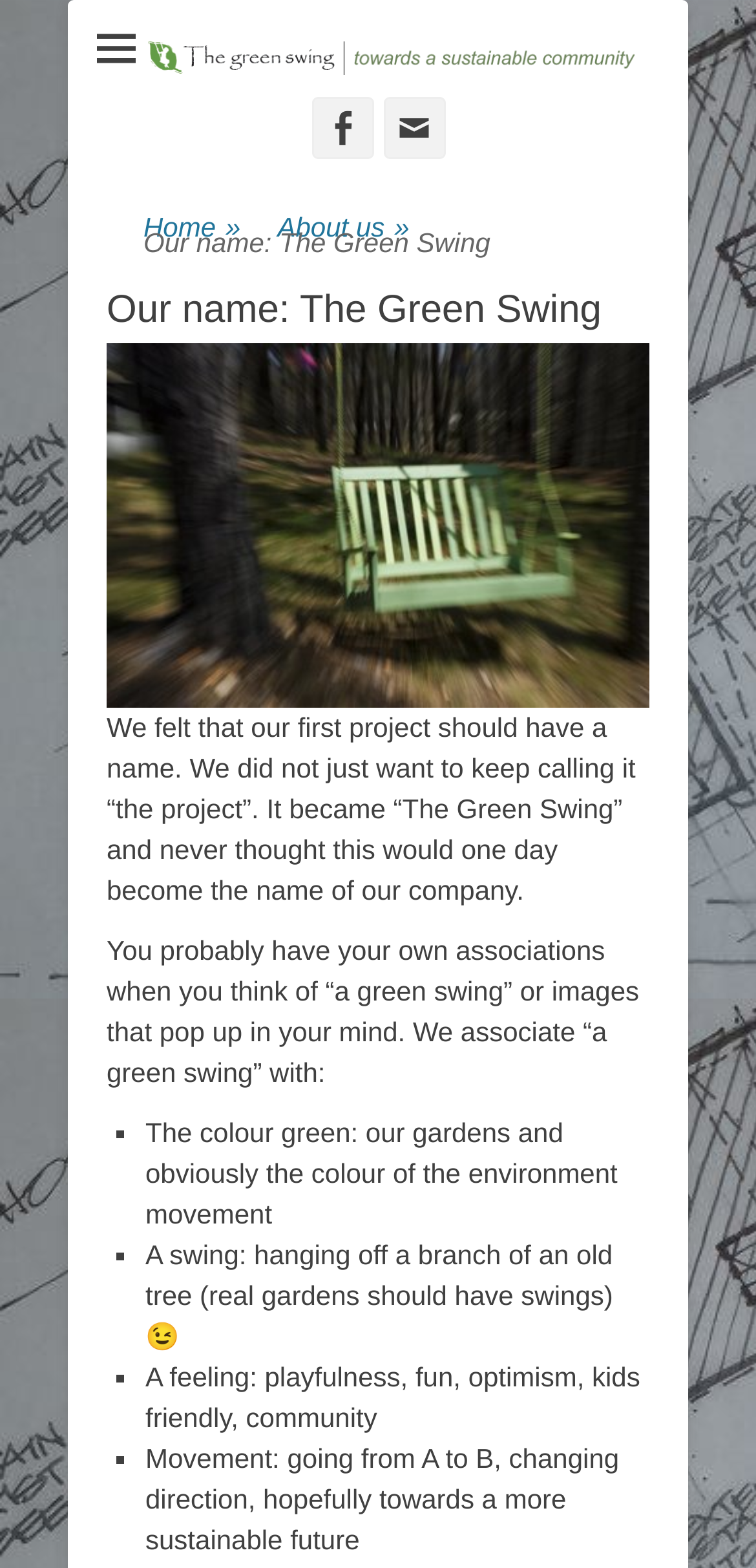What is the name of the company?
Make sure to answer the question with a detailed and comprehensive explanation.

The name of the company is mentioned in the heading 'Our name: The Green Swing' and also in the static text 'We felt that our first project should have a name. We did not just want to keep calling it “the project”. It became “The Green Swing” and never thought this would one day become the name of our company.'